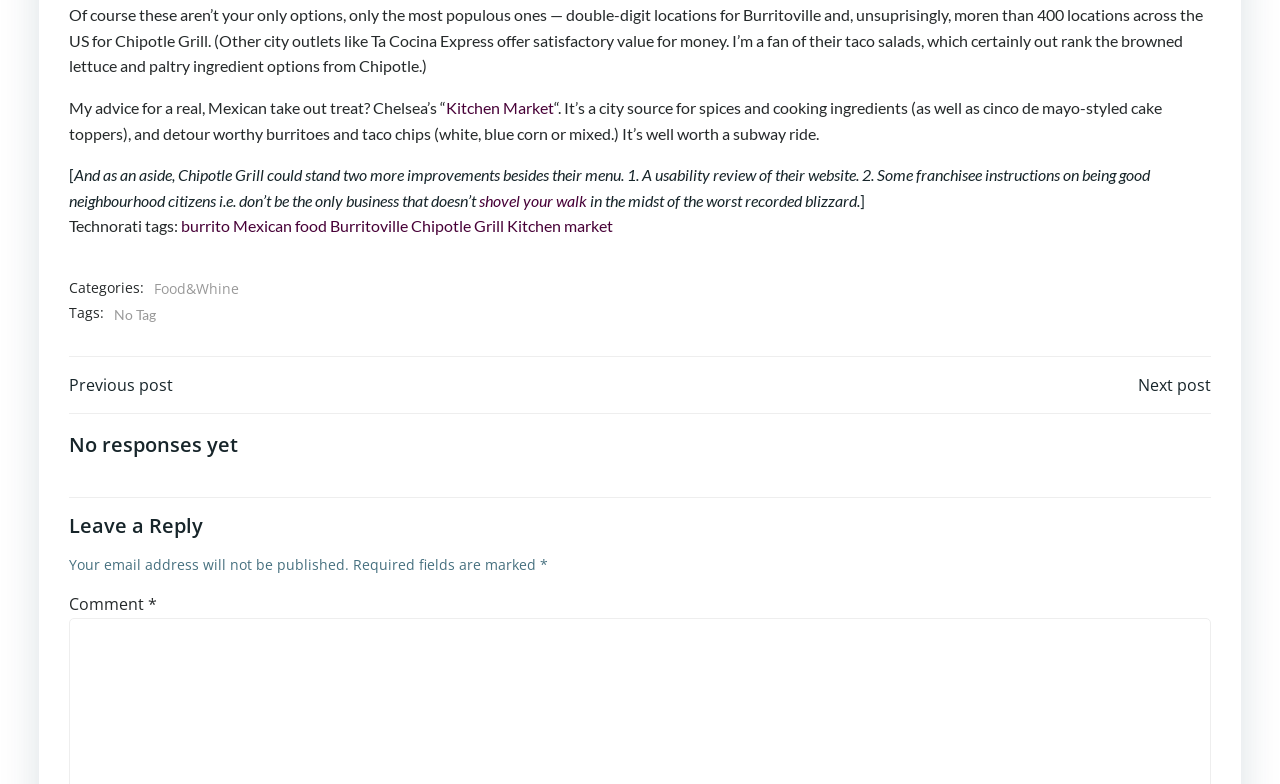Provide the bounding box for the UI element matching this description: "shovel your walk".

[0.374, 0.243, 0.459, 0.267]